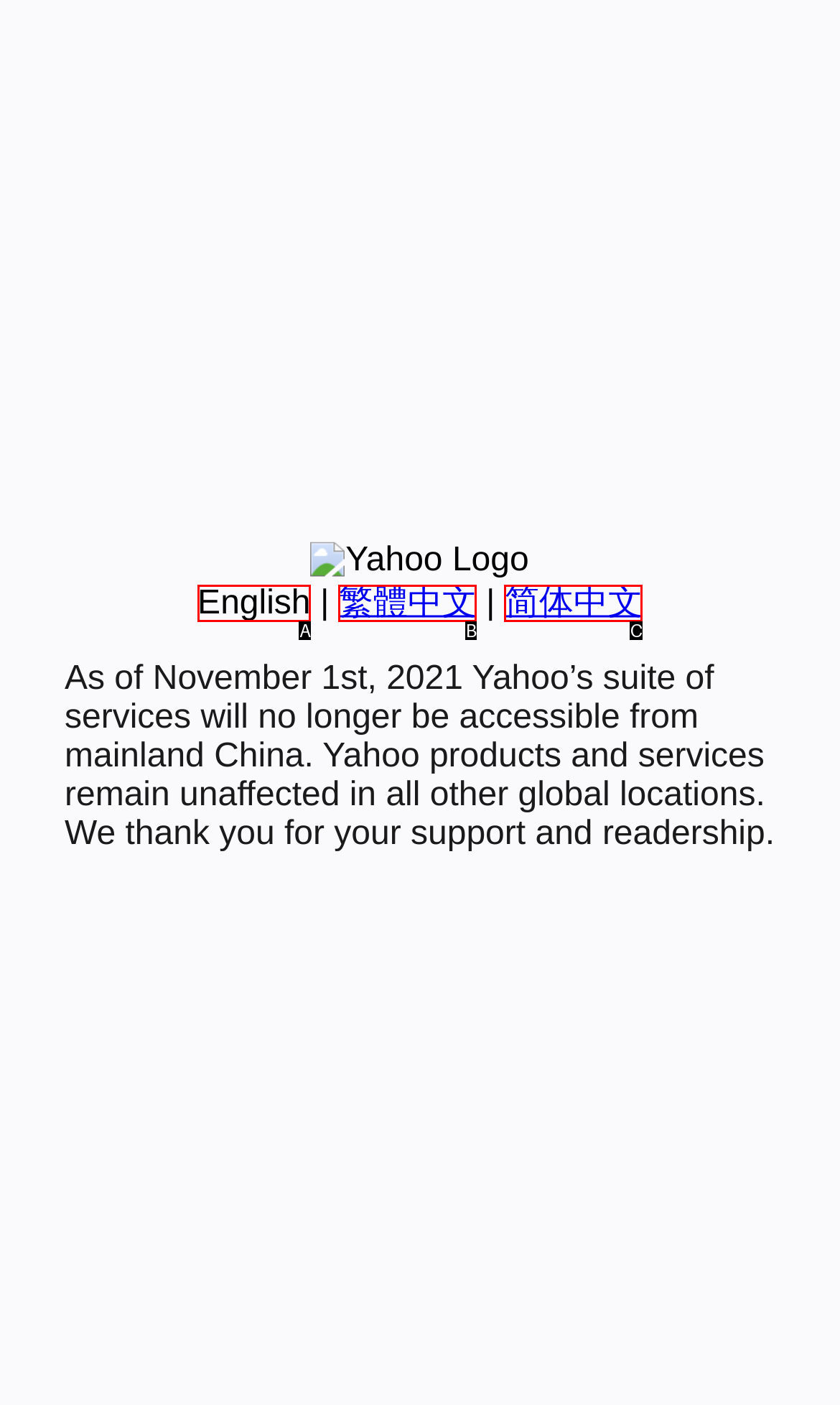Identify which HTML element matches the description: 简体中文. Answer with the correct option's letter.

C